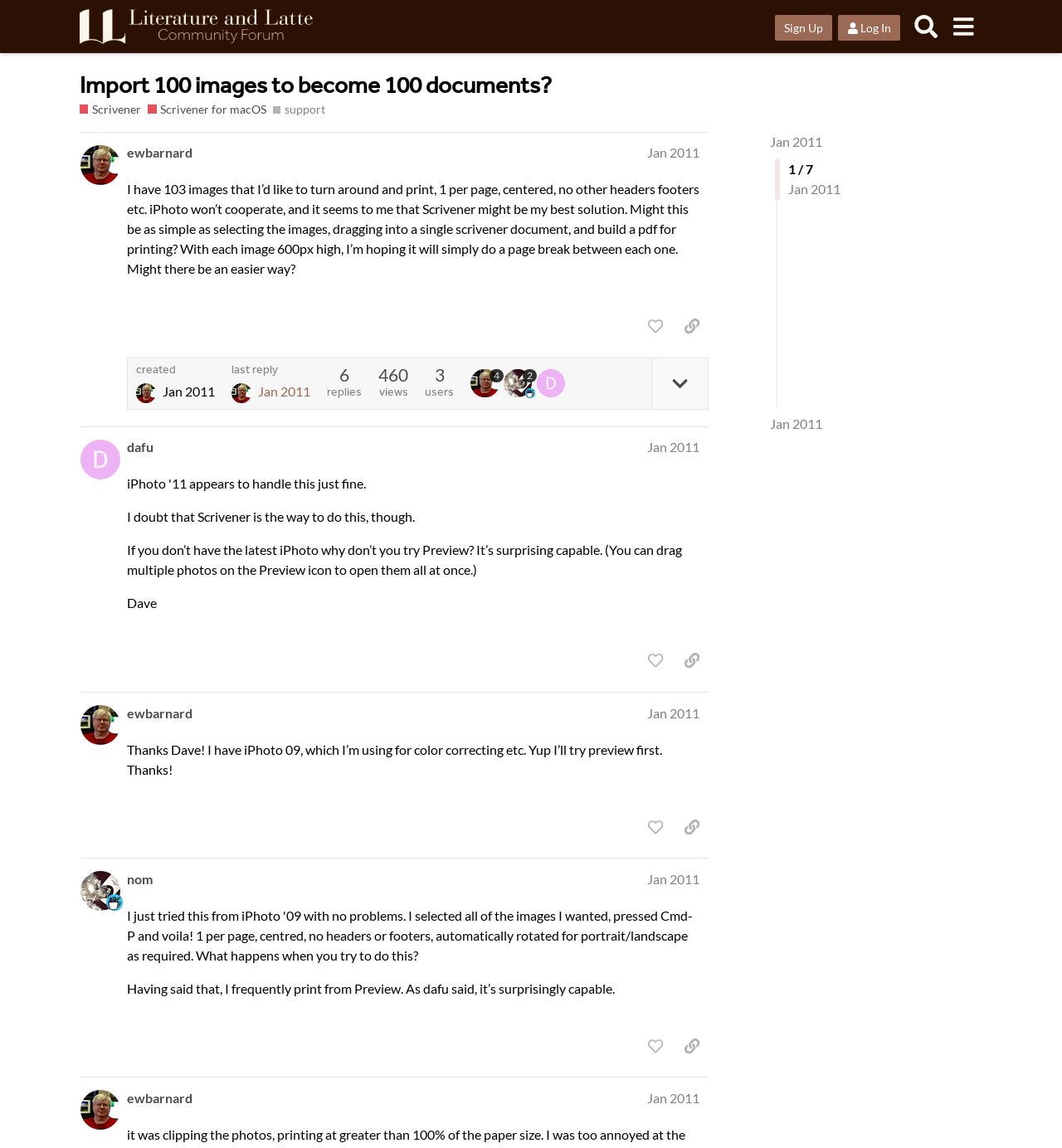Pinpoint the bounding box coordinates of the clickable element needed to complete the instruction: "like this post". The coordinates should be provided as four float numbers between 0 and 1: [left, top, right, bottom].

[0.602, 0.272, 0.632, 0.297]